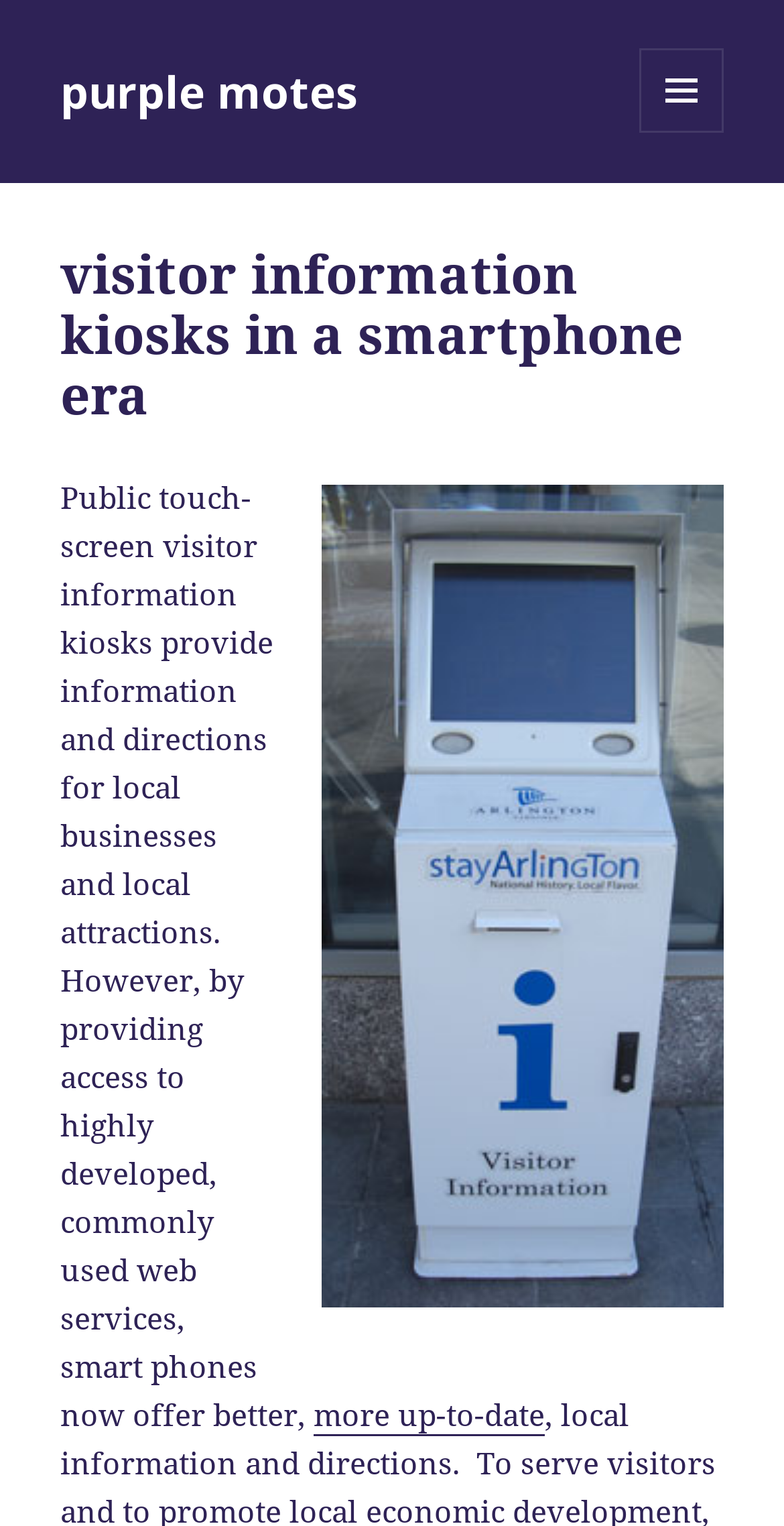Give a short answer using one word or phrase for the question:
What is the relationship between the image and the text?

The image illustrates public kiosk